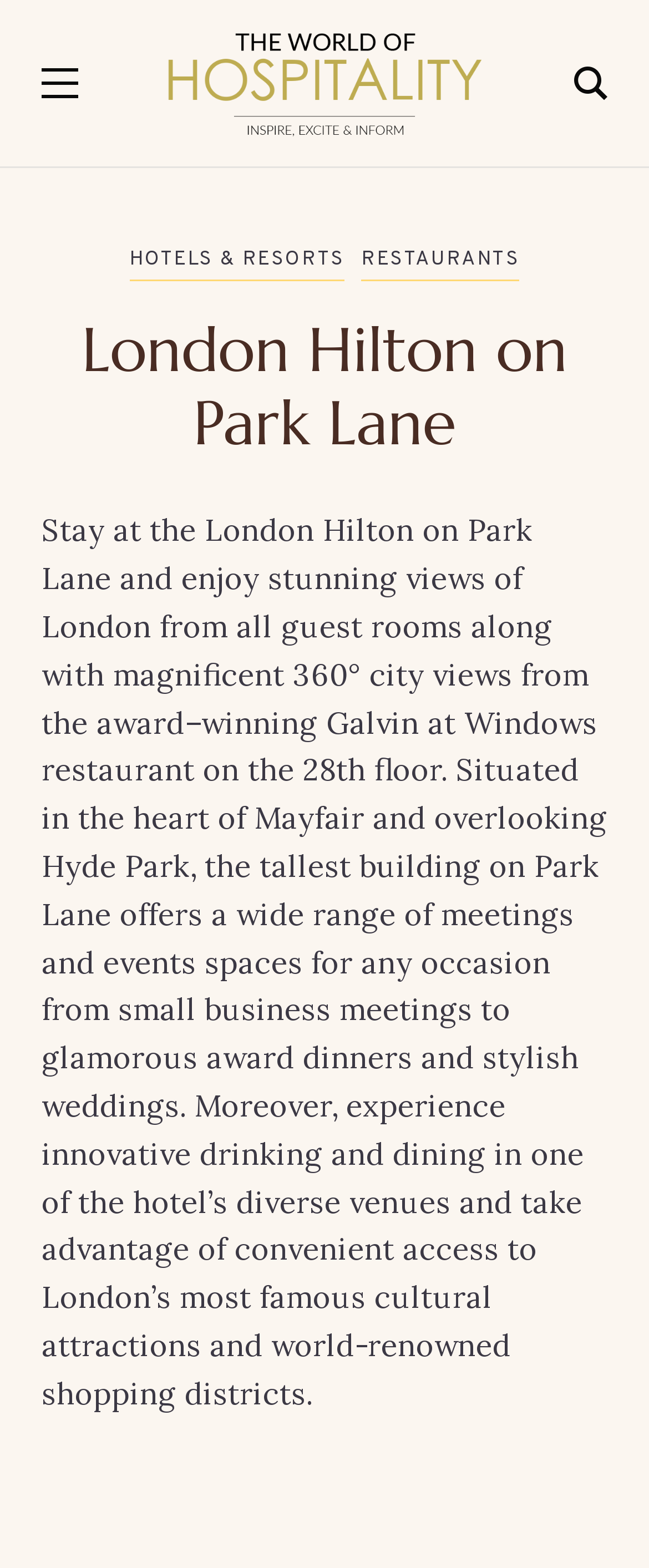From the image, can you give a detailed response to the question below:
What is the name of the restaurant on the 28th floor?

I found the answer by reading the static text element on the webpage, which mentions 'magnificent 360° city views from the award–winning Galvin at Windows restaurant on the 28th floor'. This indicates that the restaurant on the 28th floor is called Galvin at Windows.